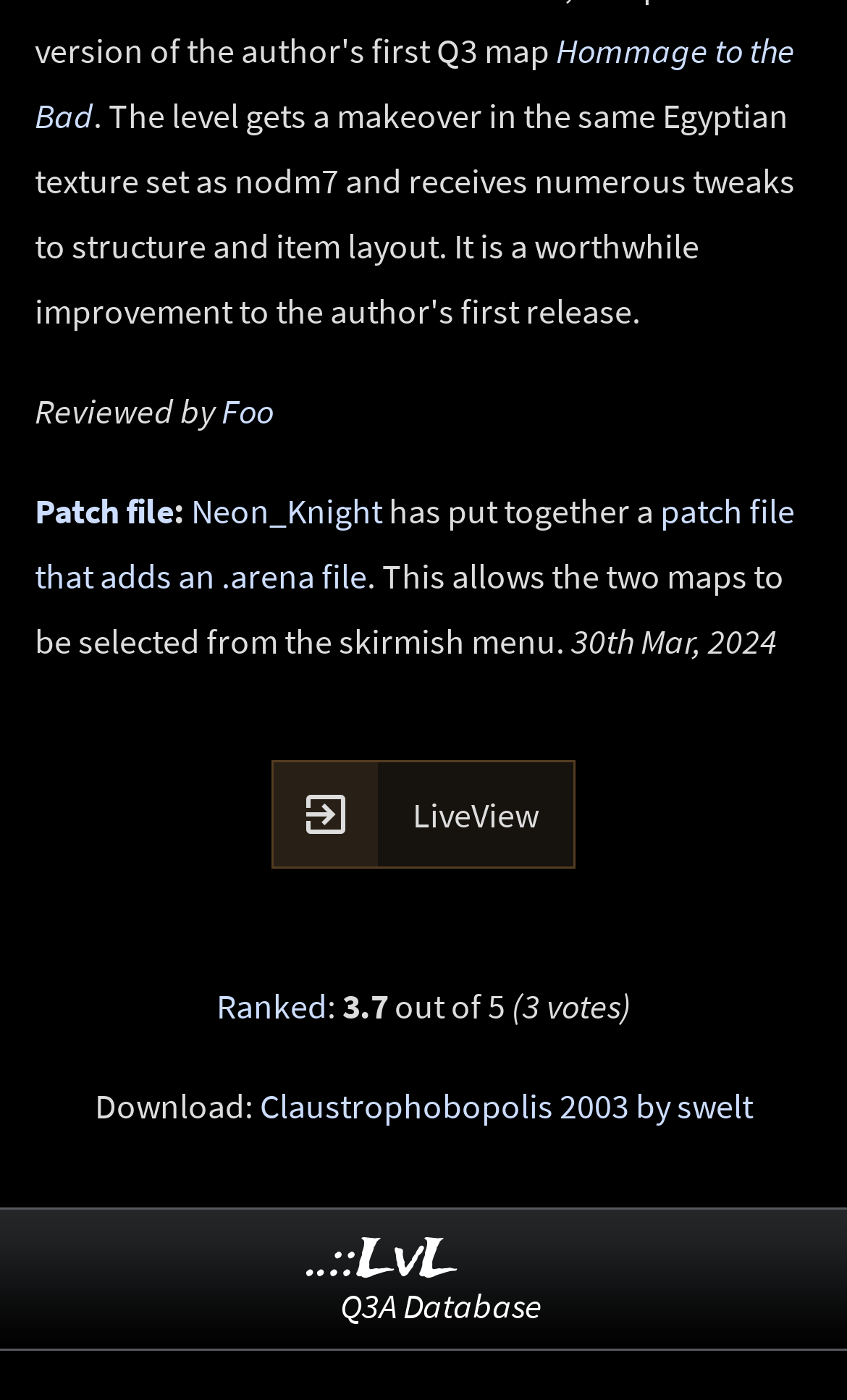Find the bounding box coordinates for the area you need to click to carry out the instruction: "View this map in your browser". The coordinates should be four float numbers between 0 and 1, indicated as [left, top, right, bottom].

[0.321, 0.543, 0.679, 0.62]